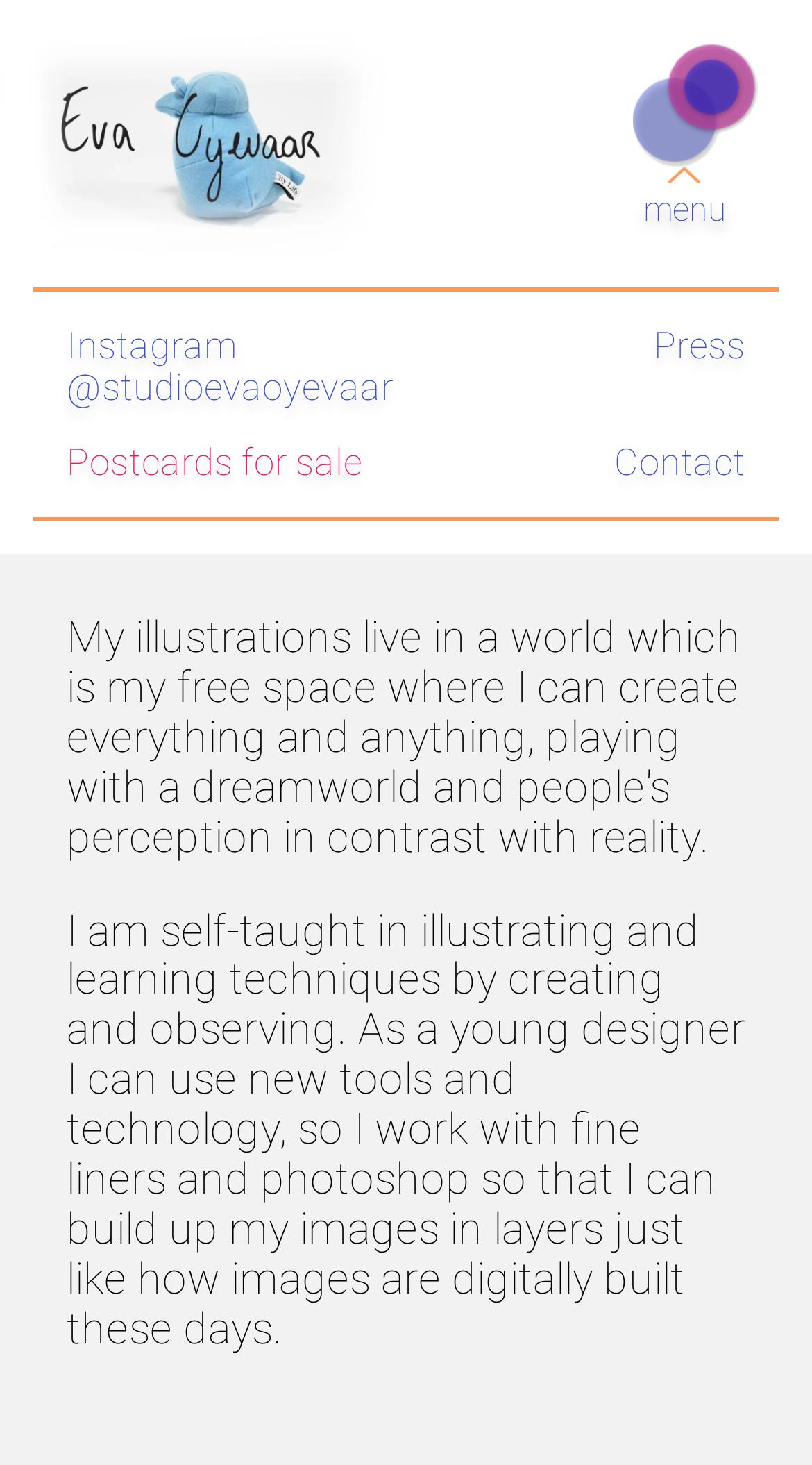What is the profession of Eva Oyevaar?
Please provide a single word or phrase answer based on the image.

Creative Illustrator